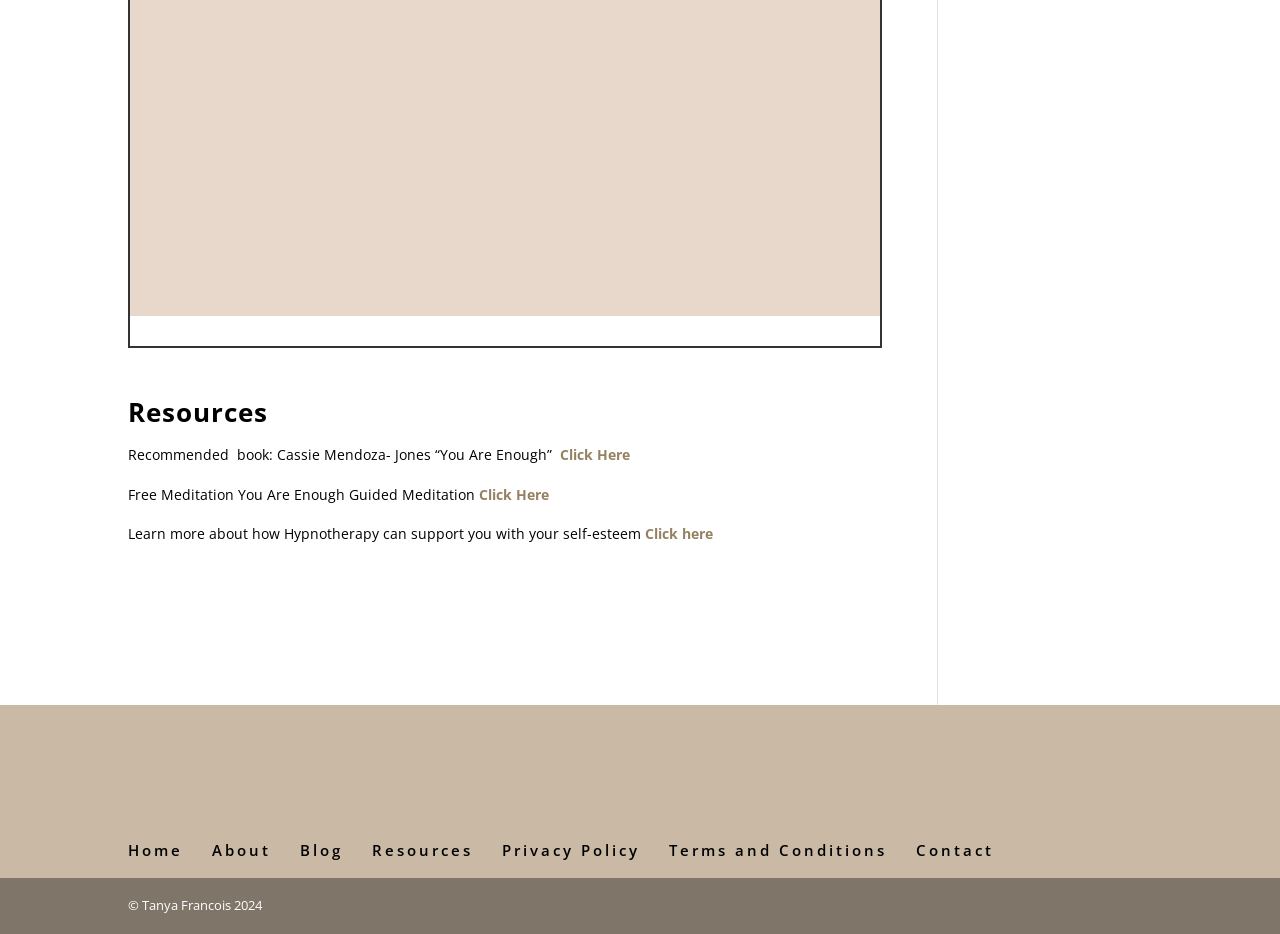Please predict the bounding box coordinates (top-left x, top-left y, bottom-right x, bottom-right y) for the UI element in the screenshot that fits the description: Home

[0.1, 0.9, 0.143, 0.921]